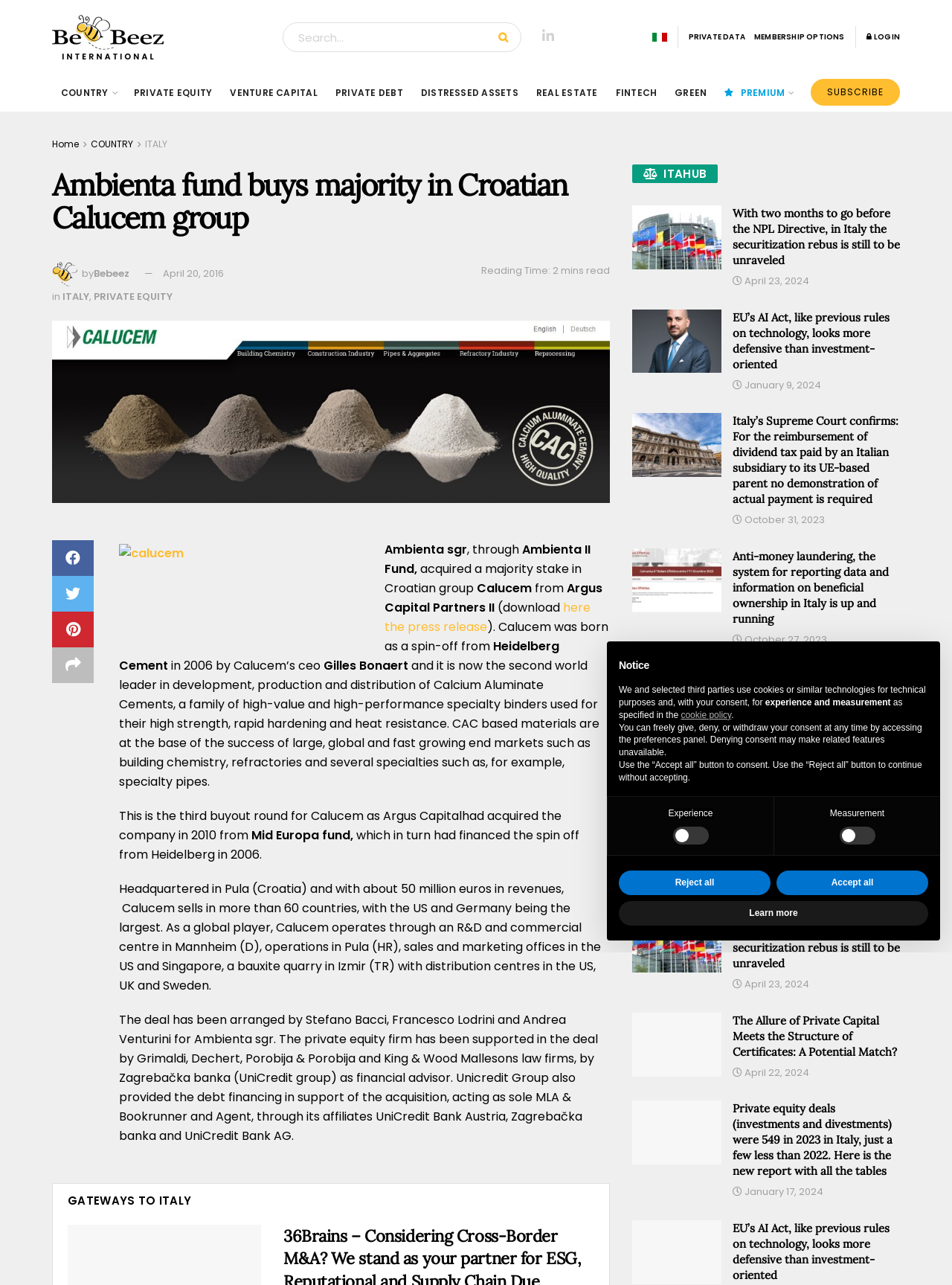Summarize the webpage comprehensively, mentioning all visible components.

The webpage is an article from BeBeez International, a financial news website. The article's title is "Ambienta fund buys majority in Croatian Calucem group". 

At the top of the page, there is a search bar and a search button, followed by a row of links to different sections of the website, including "PRIVATE DATA", "MEMBERSHIP OPTIONS", and "LOGIN". Below this, there is a menu with links to various categories, such as "PRIVATE EQUITY", "VENTURE CAPITAL", and "REAL ESTATE". 

The main article is divided into several sections. The first section has a heading with the article's title, followed by a brief summary and a link to download the press release. The article then goes into more detail about the acquisition of Calucem by Ambienta sgr, including the company's history and its current operations. 

On the right side of the page, there is a section with links to other articles, including "With two months to go before the NPL Directive, in Italy the securitization rebus is still to be unraveled", "EU’s AI Act, like previous rules on technology, looks more defensive than investment-oriented", and "Italy’s Supreme Court confirms: For the reimbursement of dividend tax paid by an Italian subsidiary to its UE-based parent no demonstration of actual payment is required". Each of these links has a brief summary and a date. 

At the bottom of the page, there is a section with headings "GATEWAYS TO ITALY" and "ITAHUB", which appears to be a section for Italian news and resources.